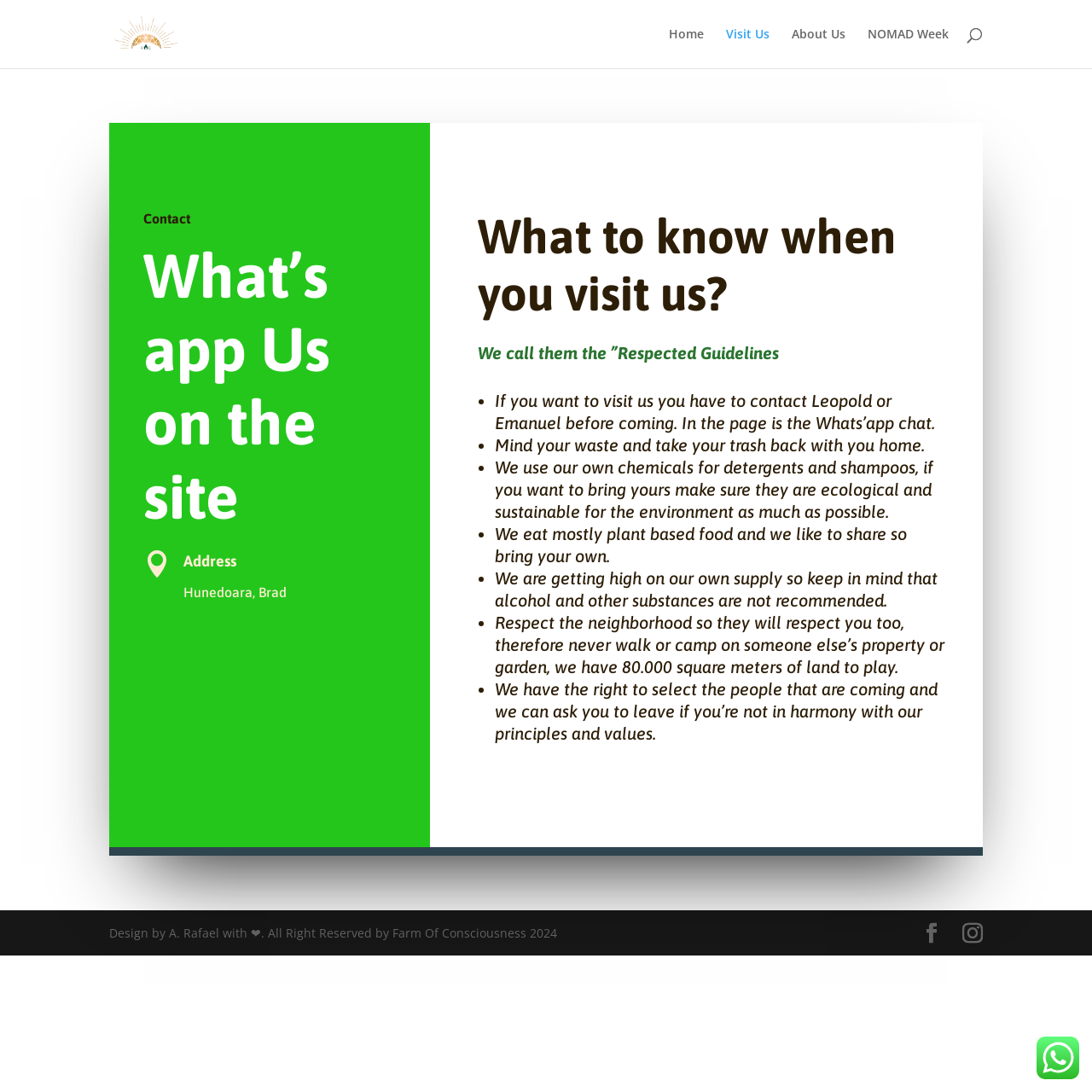Answer the question in a single word or phrase:
What type of food do they eat at the farm?

Plant-based food